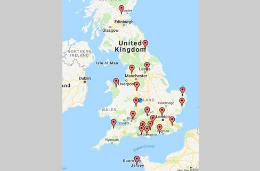Provide an in-depth description of all elements within the image.

The image depicts a map of the United Kingdom, highlighting various regions where members of the Mini Cooper Register are located. Numerous red markers pinpoint specific locations across the country, representing regional groups that come together for club activities, social events, and gatherings. The layout emphasizes the widespread membership of the club, showcasing its active community across different areas in the UK, enhancing connectivity among Mini enthusiasts. This visual serves as a geographic representation of the club's vibrant outreach and engagement within the classic car community.